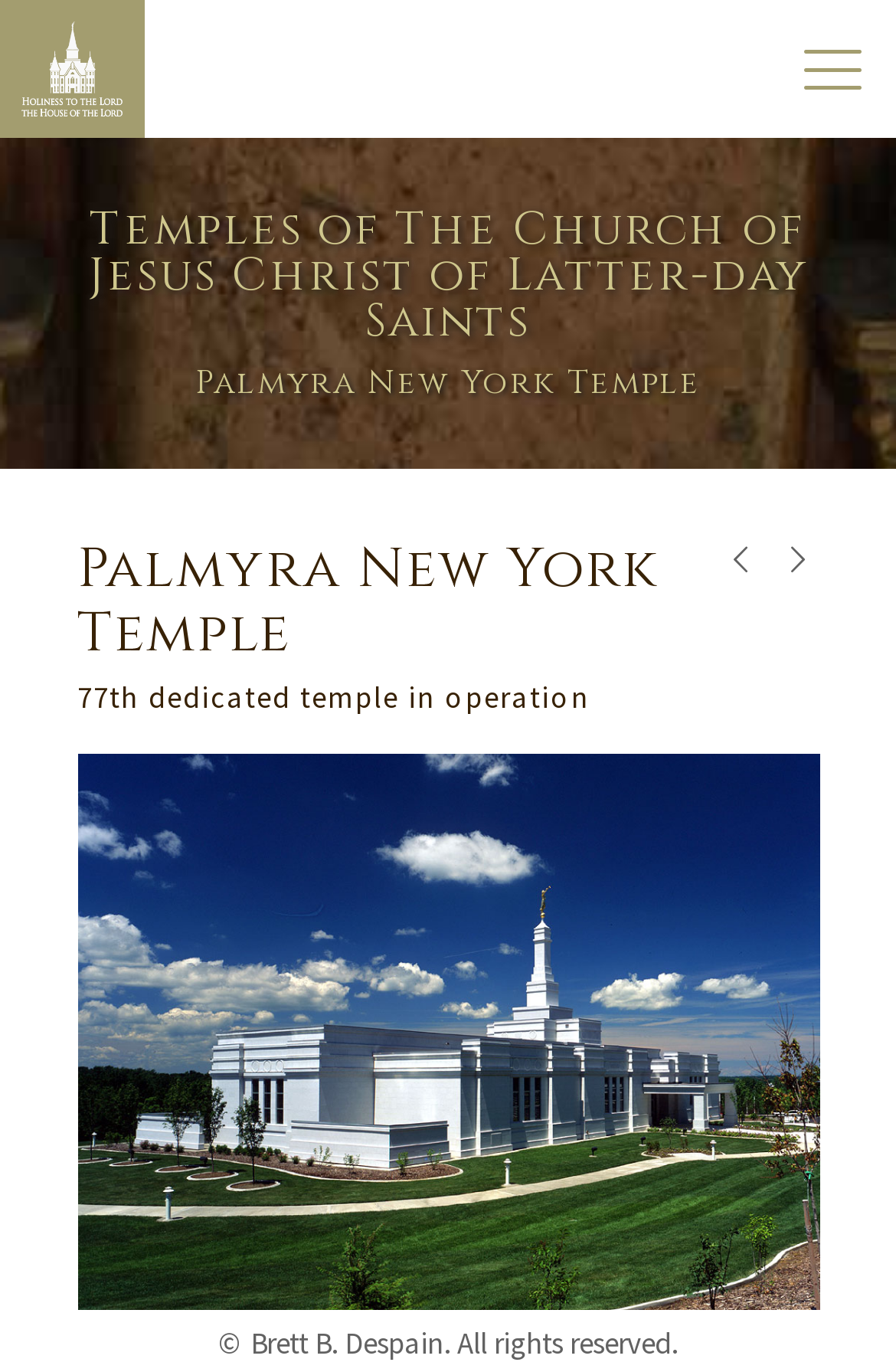Extract the heading text from the webpage.

Temples of The Church of Jesus Christ of Latter-day Saints